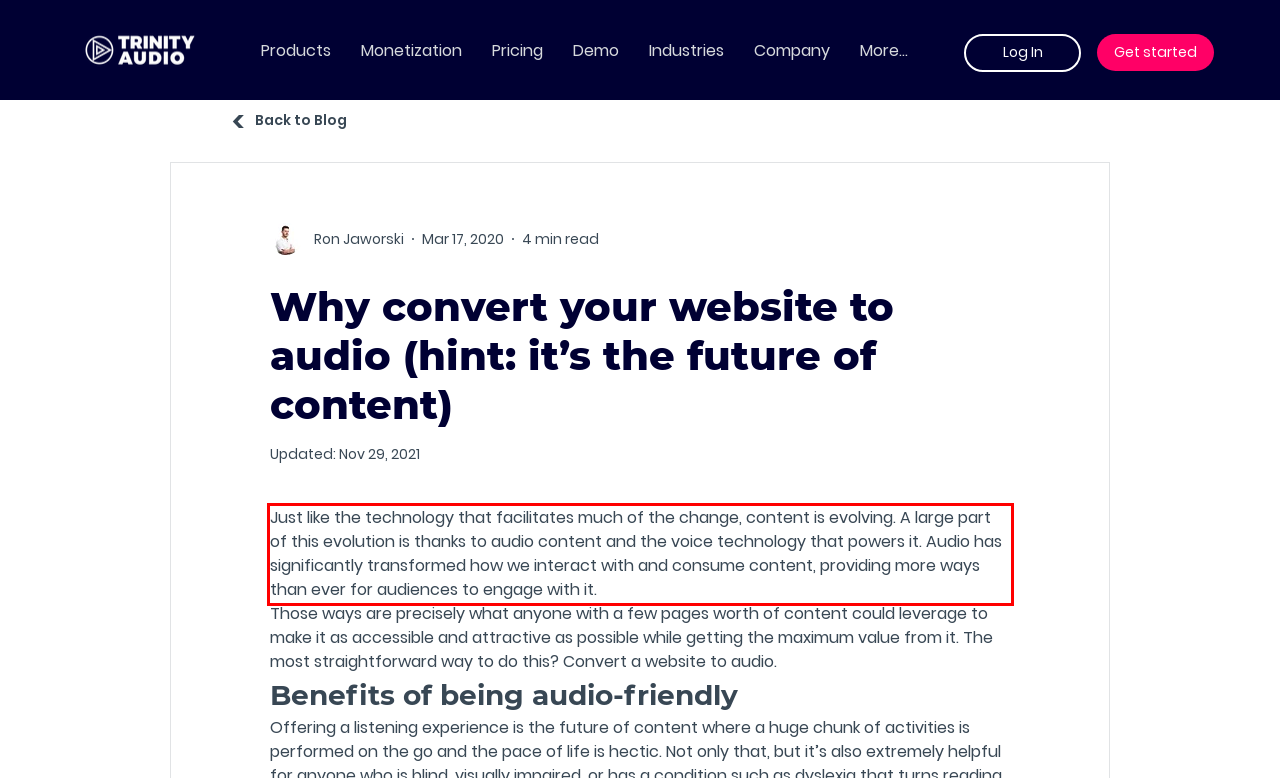Using the provided screenshot, read and generate the text content within the red-bordered area.

Just like the technology that facilitates much of the change, content is evolving. A large part of this evolution is thanks to audio content and the voice technology that powers it. Audio has significantly transformed how we interact with and consume content, providing more ways than ever for audiences to engage with it.